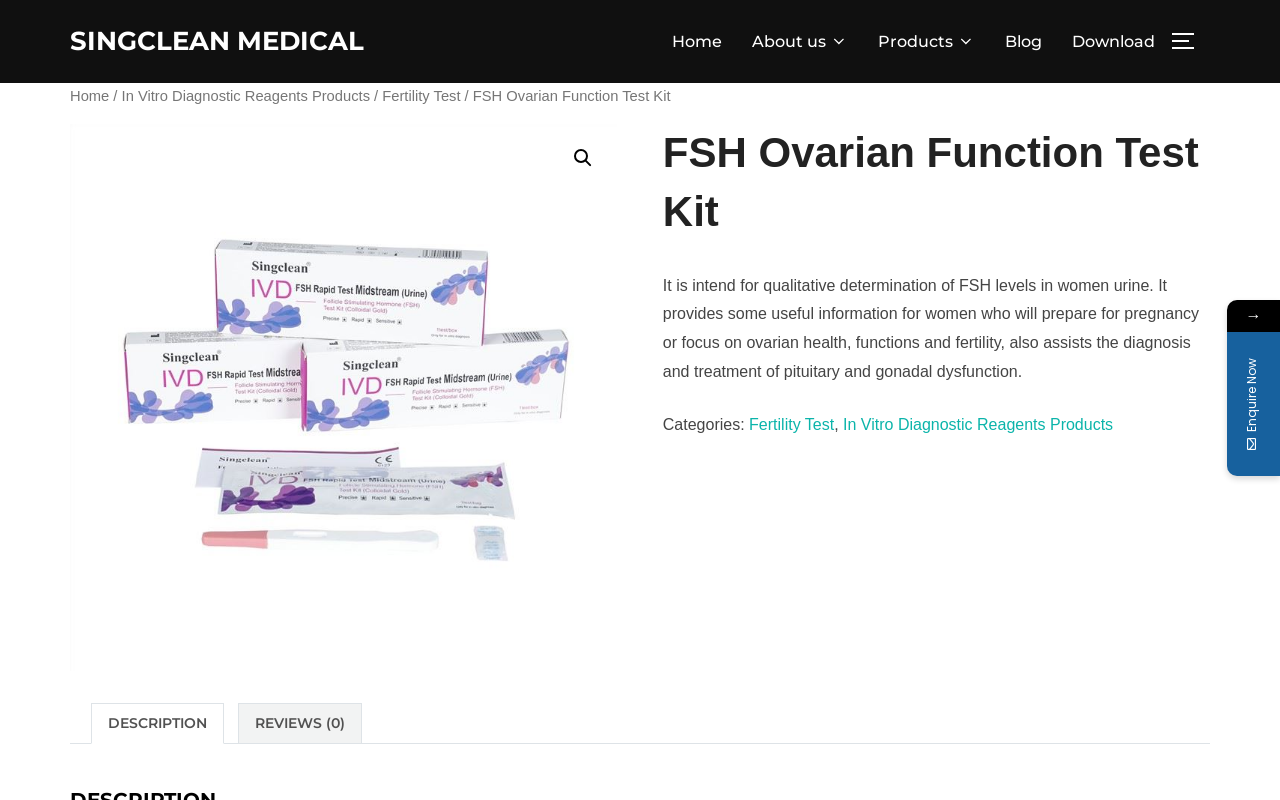Locate and generate the text content of the webpage's heading.

FSH Ovarian Function Test Kit